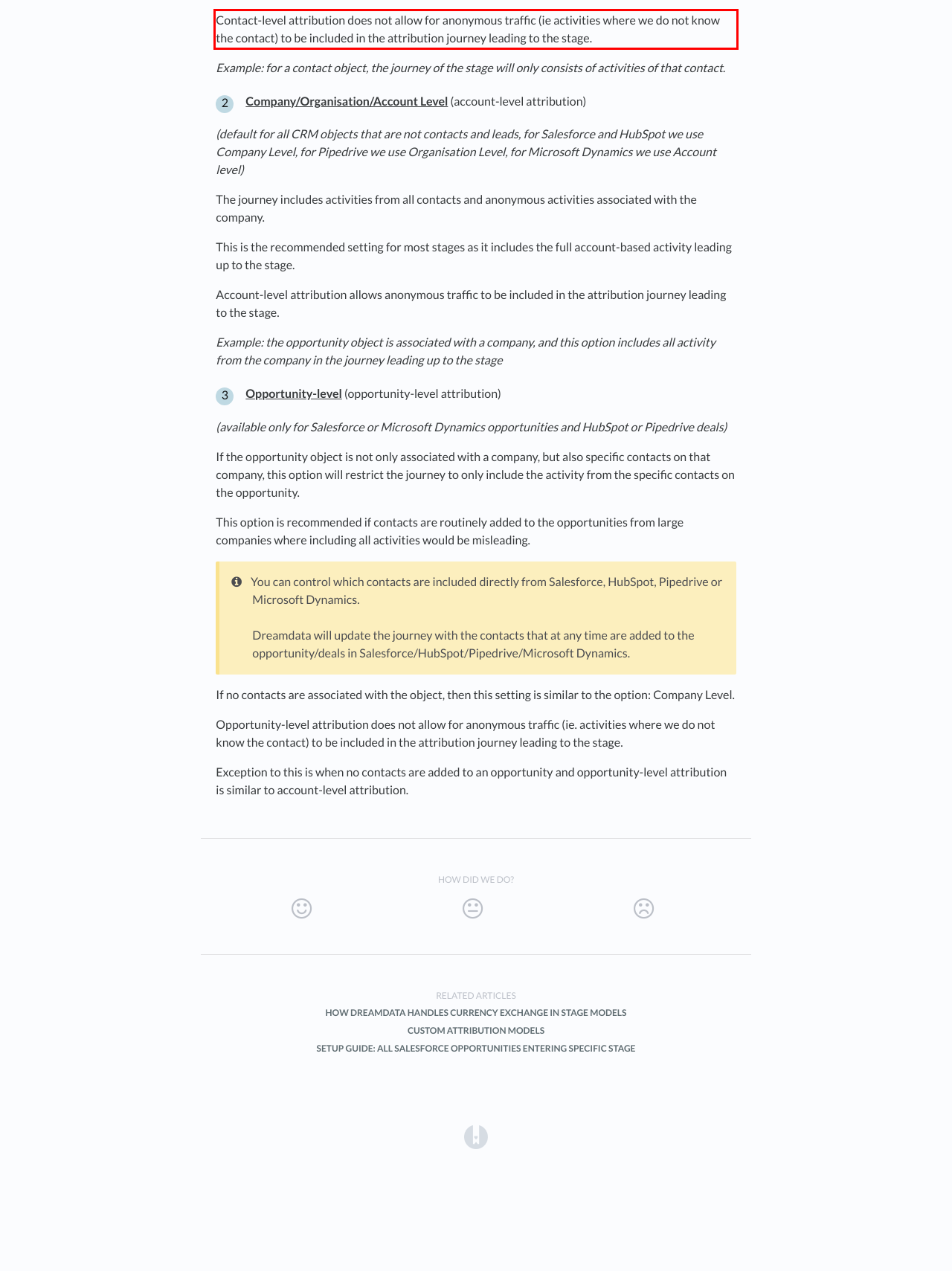You are provided with a screenshot of a webpage containing a red bounding box. Please extract the text enclosed by this red bounding box.

Contact-level attribution does not allow for anonymous traffic (ie activities where we do not know the contact) to be included in the attribution journey leading to the stage.